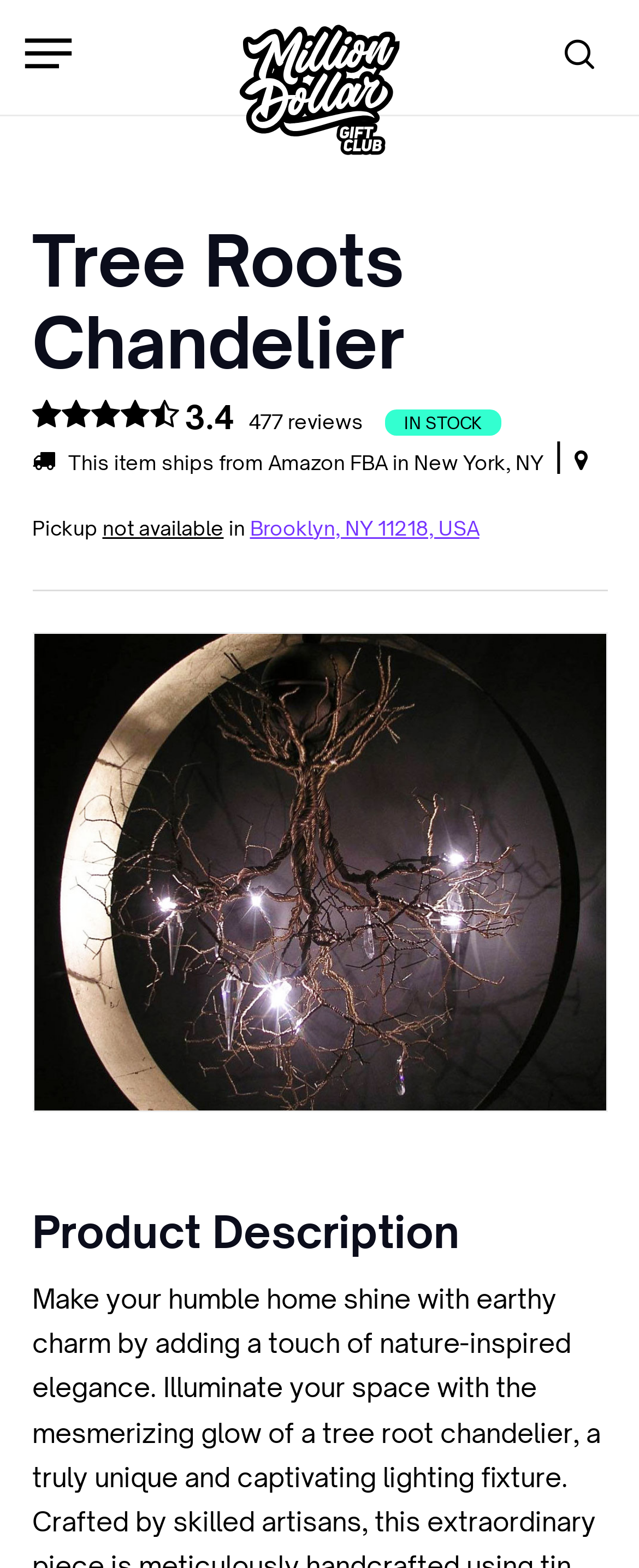Locate the bounding box coordinates of the item that should be clicked to fulfill the instruction: "View the product description".

[0.05, 0.772, 0.95, 0.799]